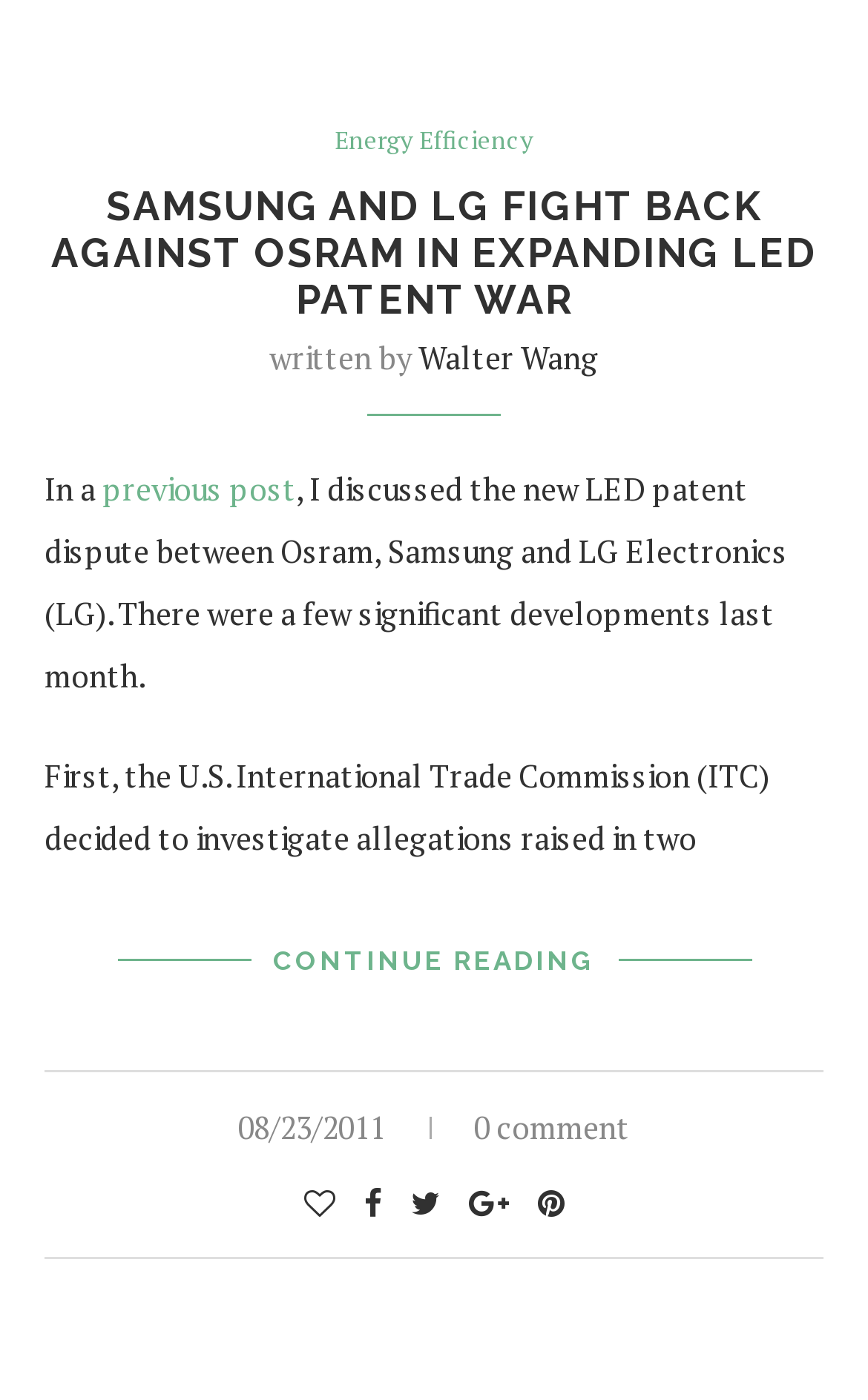Answer the question below using just one word or a short phrase: 
What is the topic of the article?

LED patent war